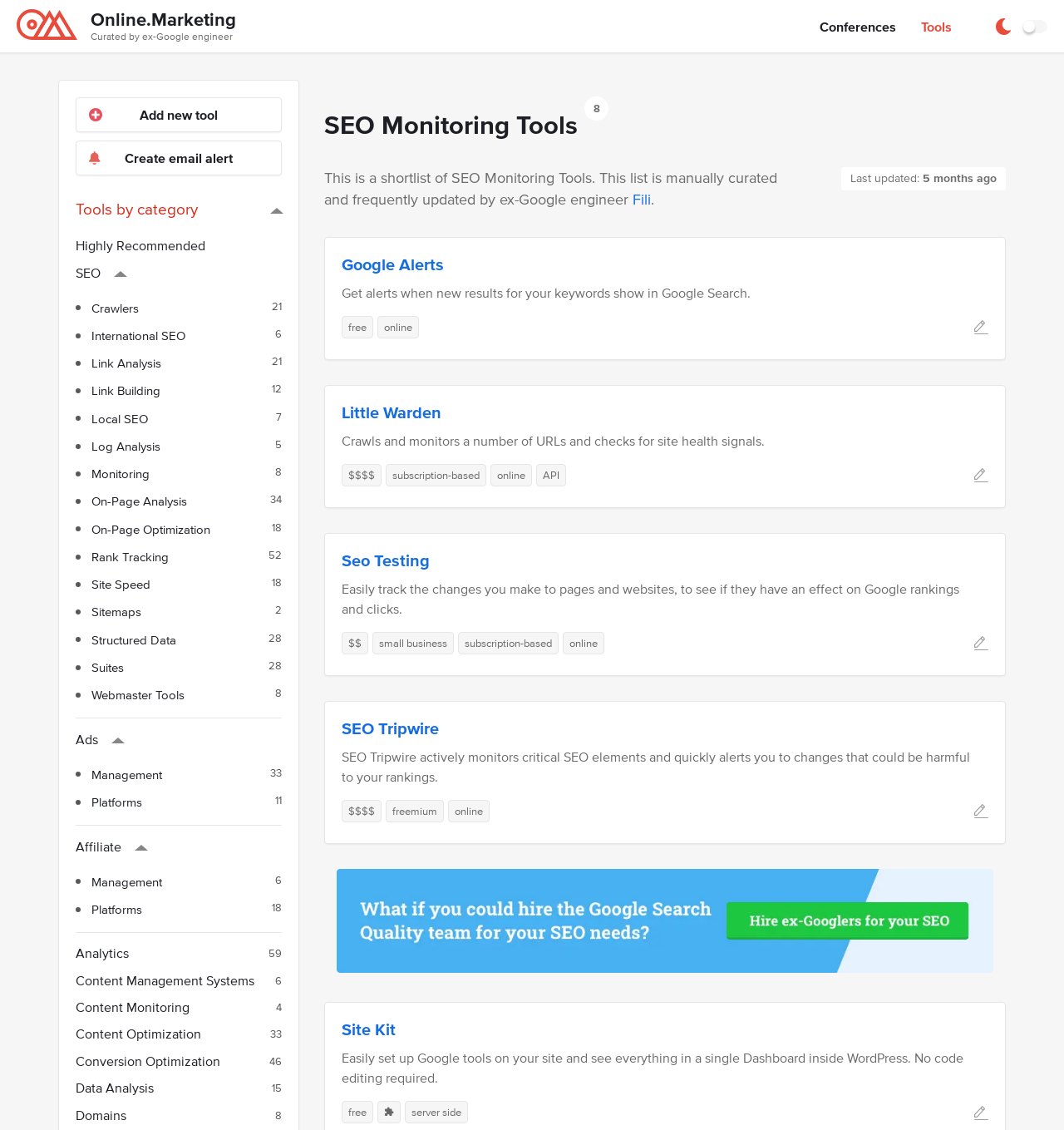Point out the bounding box coordinates of the section to click in order to follow this instruction: "Visit Online.Marketing".

[0.016, 0.023, 0.073, 0.038]